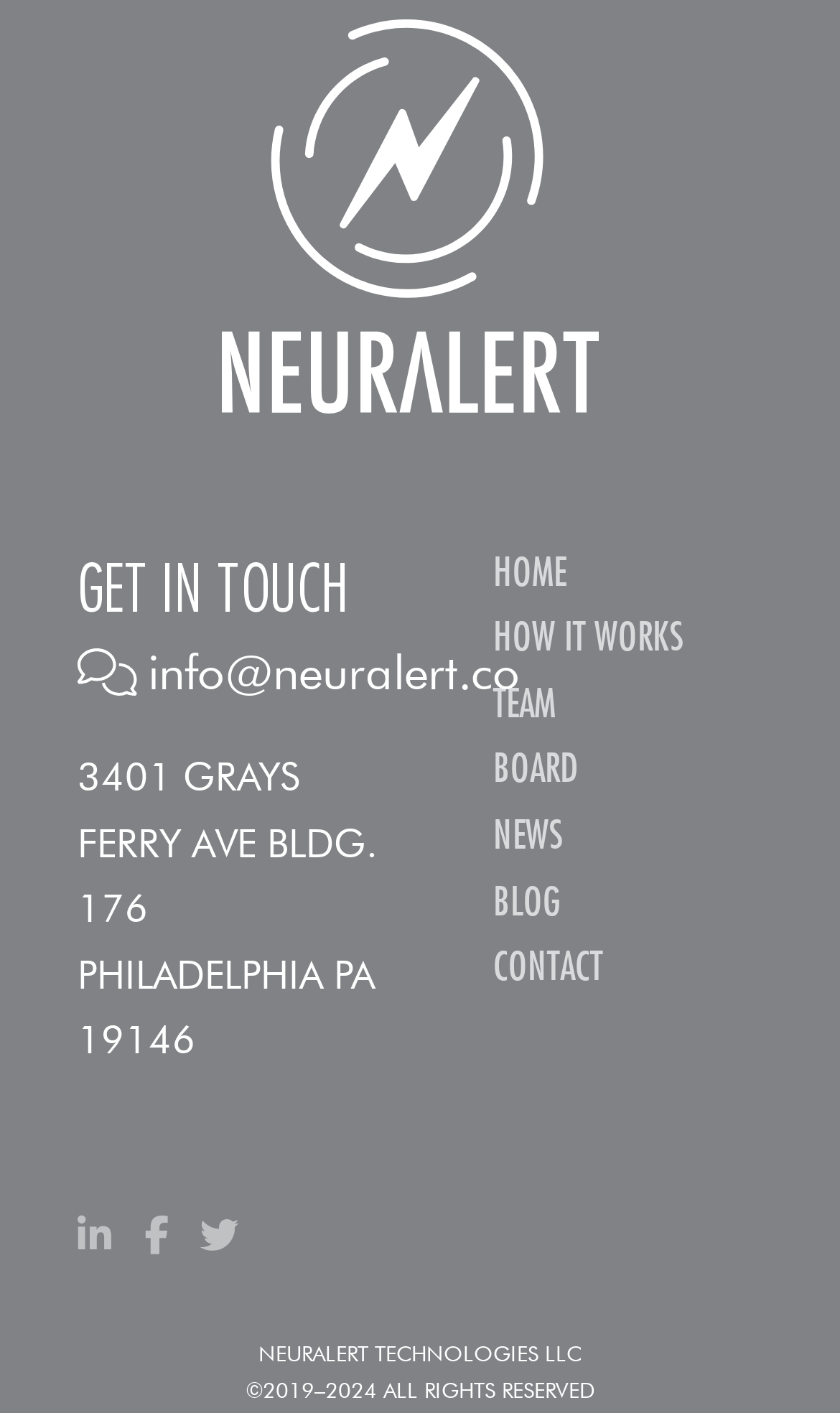Predict the bounding box of the UI element based on this description: "title="Twitter"".

[0.238, 0.852, 0.285, 0.899]